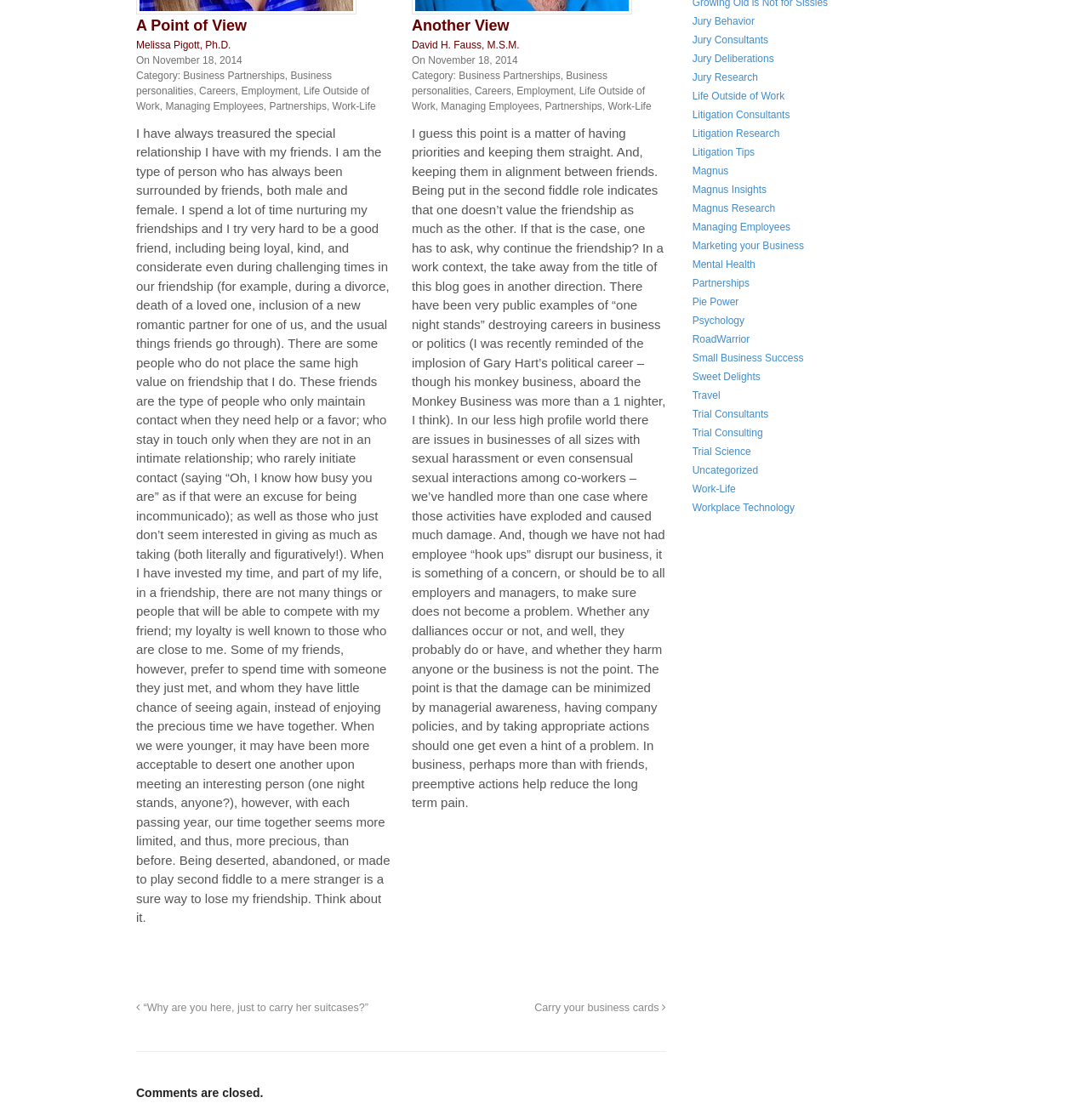Using the provided description Mental Health, find the bounding box coordinates for the UI element. Provide the coordinates in (top-left x, top-left y, bottom-right x, bottom-right y) format, ensuring all values are between 0 and 1.

[0.636, 0.231, 0.694, 0.242]